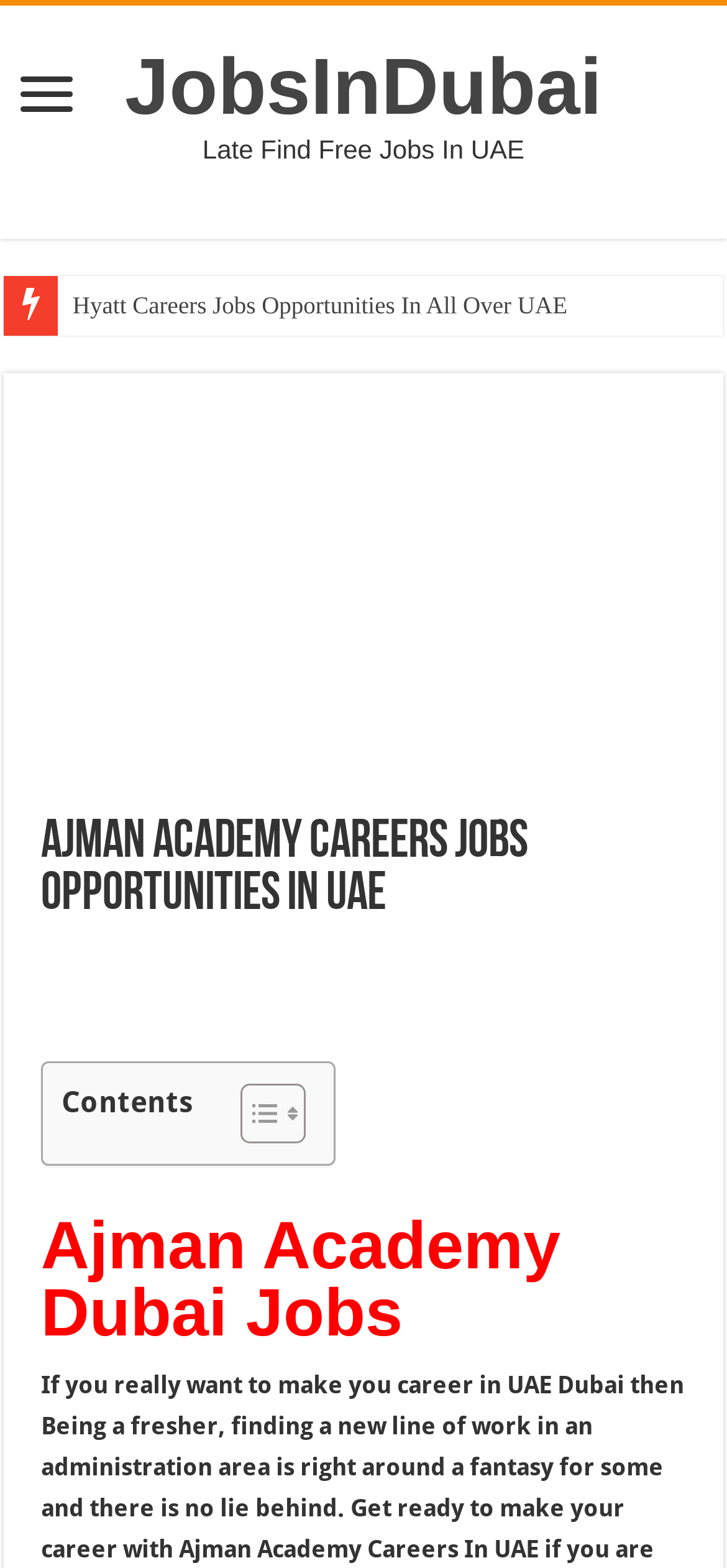Show the bounding box coordinates of the element that should be clicked to complete the task: "Explore Ajman Academy Dubai Jobs".

[0.056, 0.774, 0.944, 0.859]